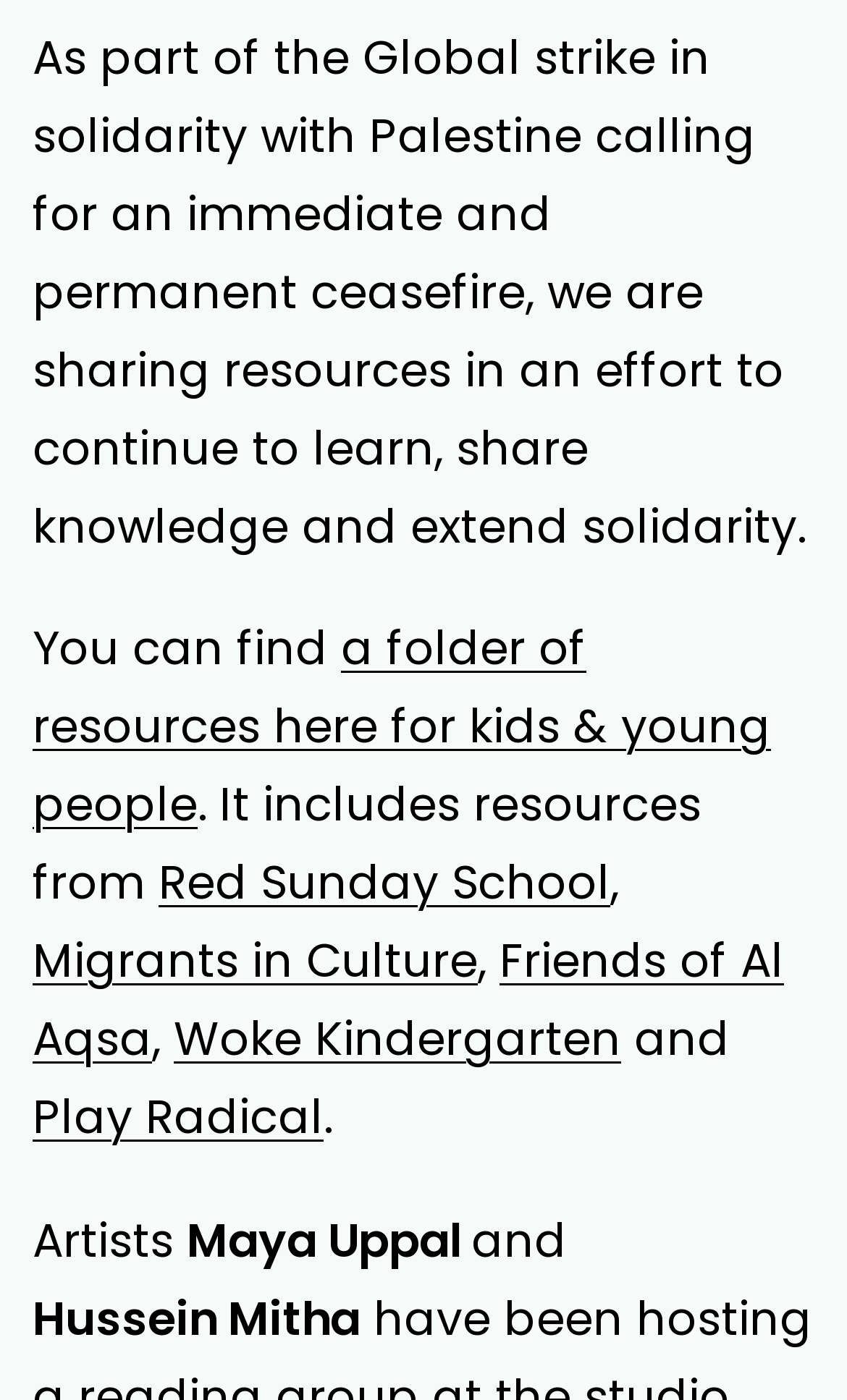Using the information in the image, give a detailed answer to the following question: What type of resources are being shared for kids and young people?

The webpage mentions that a folder of resources is available for kids and young people, which can be accessed through a link. This is stated in the StaticText element 'You can find' and the link element 'a folder of resources here for kids & young people'.